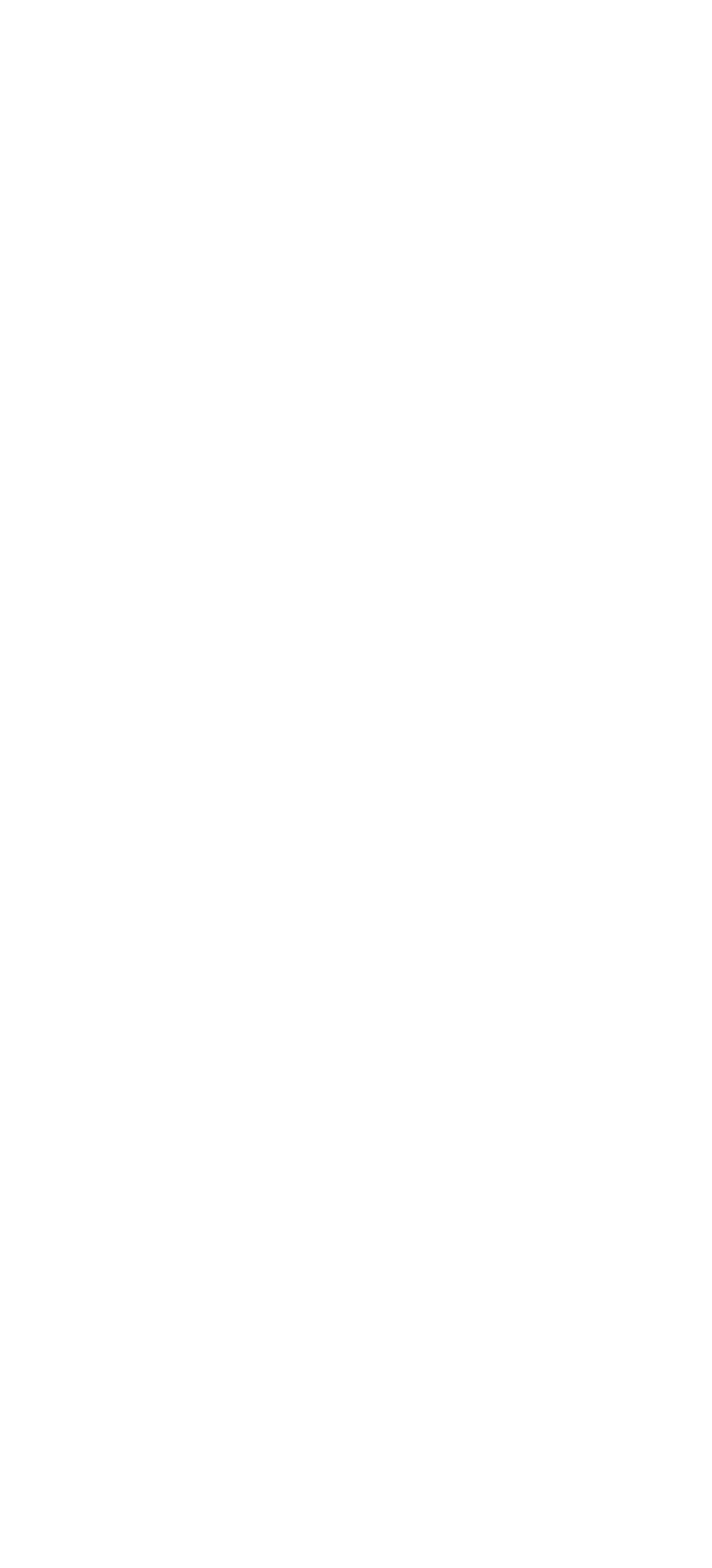When is the voter registration deadline?
We need a detailed and exhaustive answer to the question. Please elaborate.

The voter registration deadline is mentioned in the text 'Voter Registration Deadline for Arlington Town Election: Friday, March 15'.